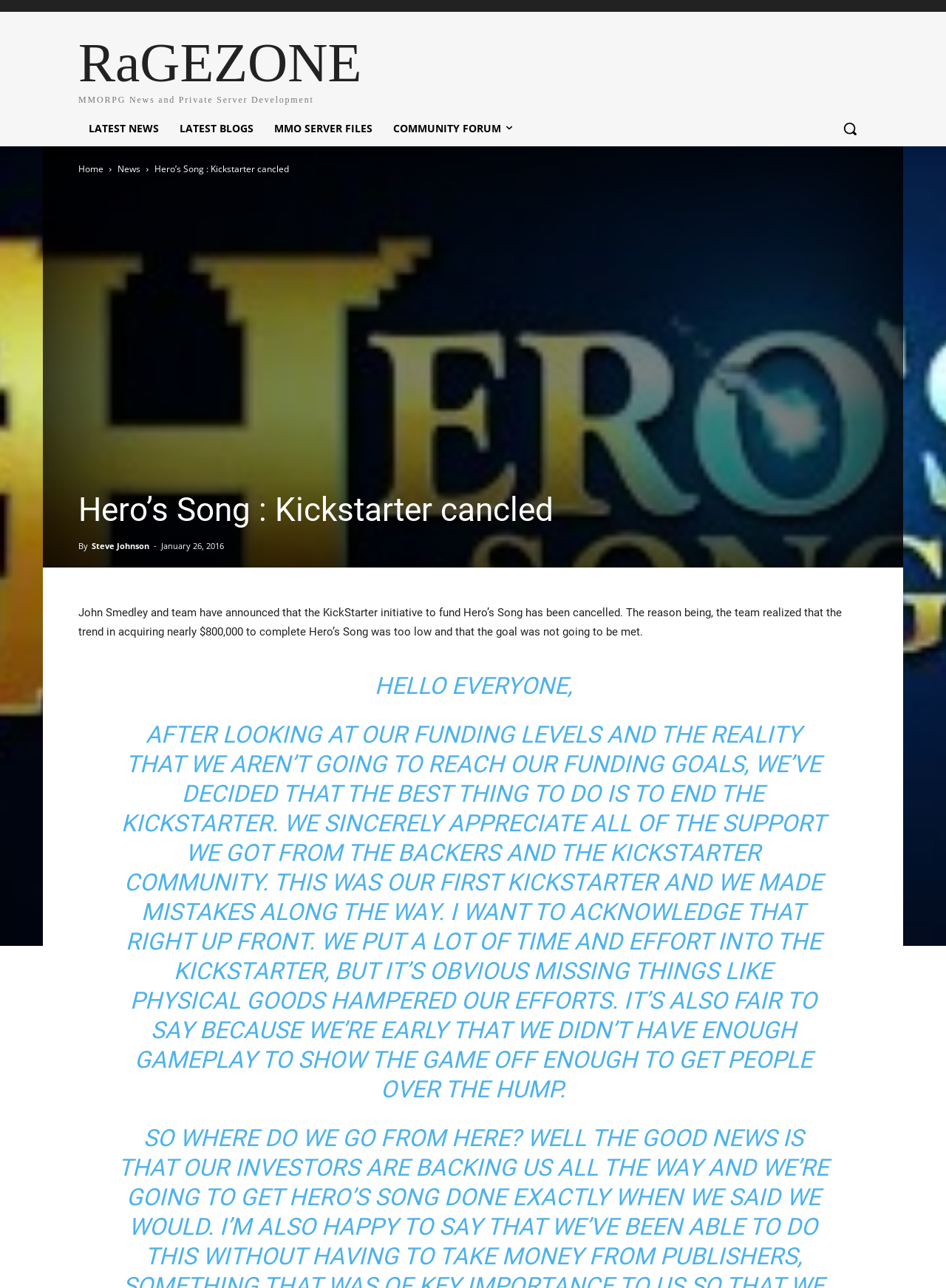Specify the bounding box coordinates of the area to click in order to execute this command: 'Go to RaGEZONE MMORPG News and Private Server Development'. The coordinates should consist of four float numbers ranging from 0 to 1, and should be formatted as [left, top, right, bottom].

[0.083, 0.025, 0.333, 0.081]